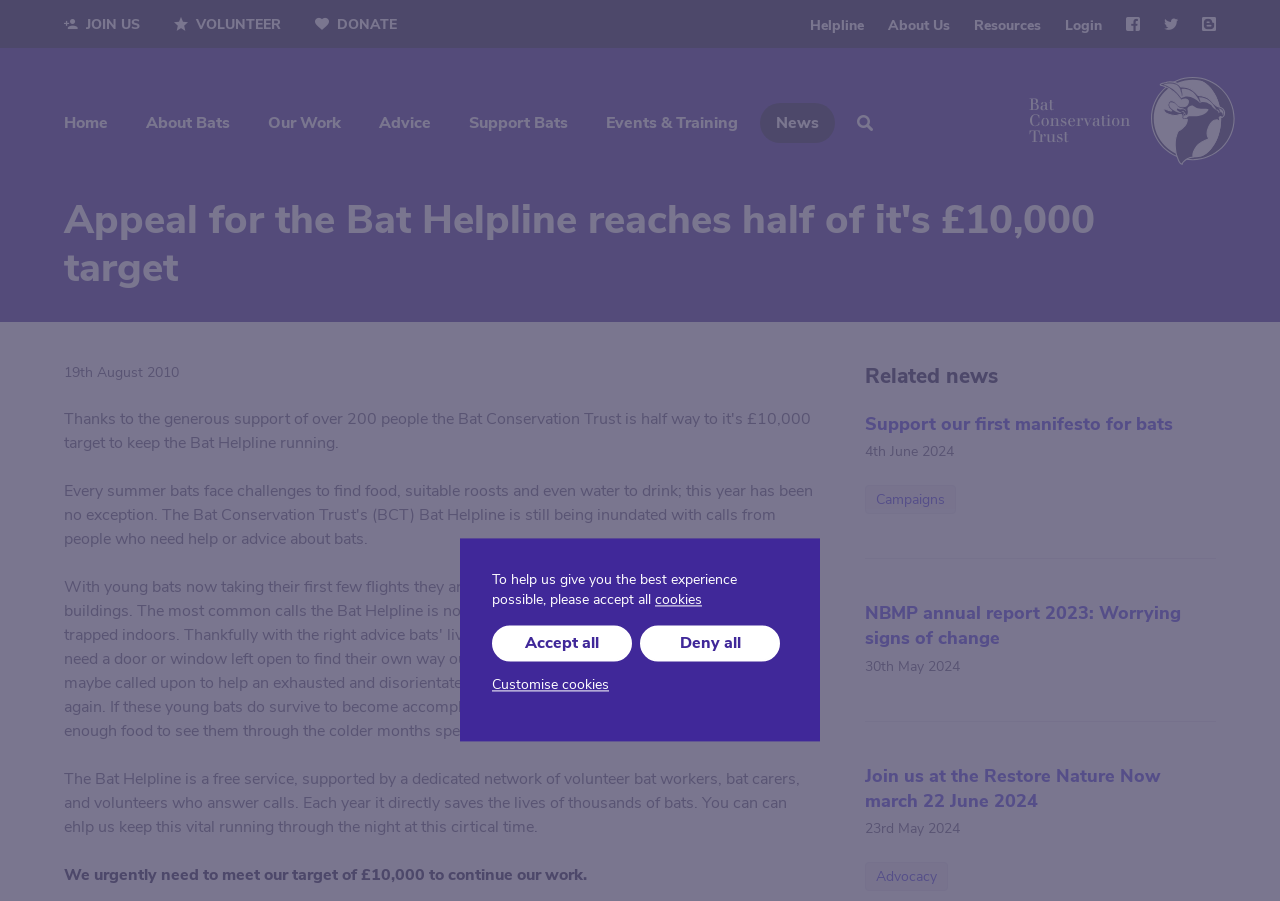Determine the title of the webpage and give its text content.

Appeal for the Bat Helpline reaches half of it's £10,000 target